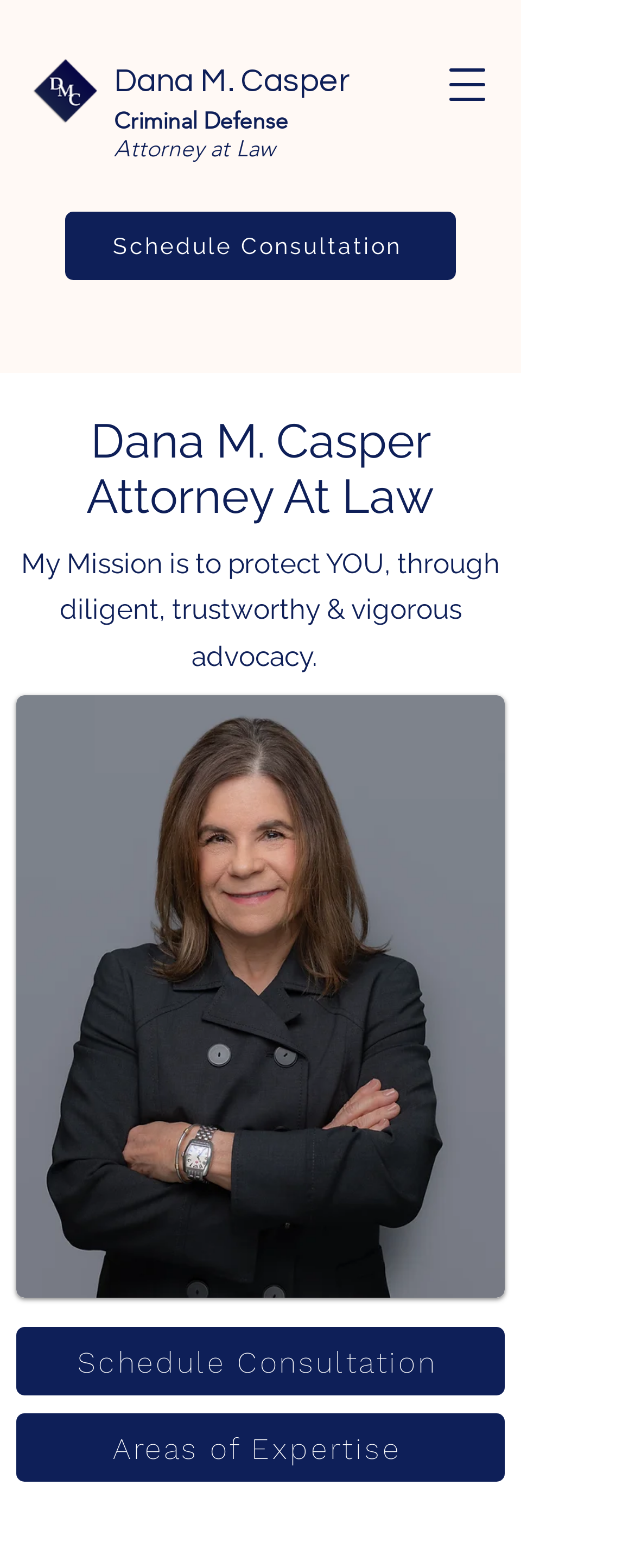Please determine the bounding box coordinates for the element with the description: "Areas of Expertise".

[0.026, 0.901, 0.795, 0.945]